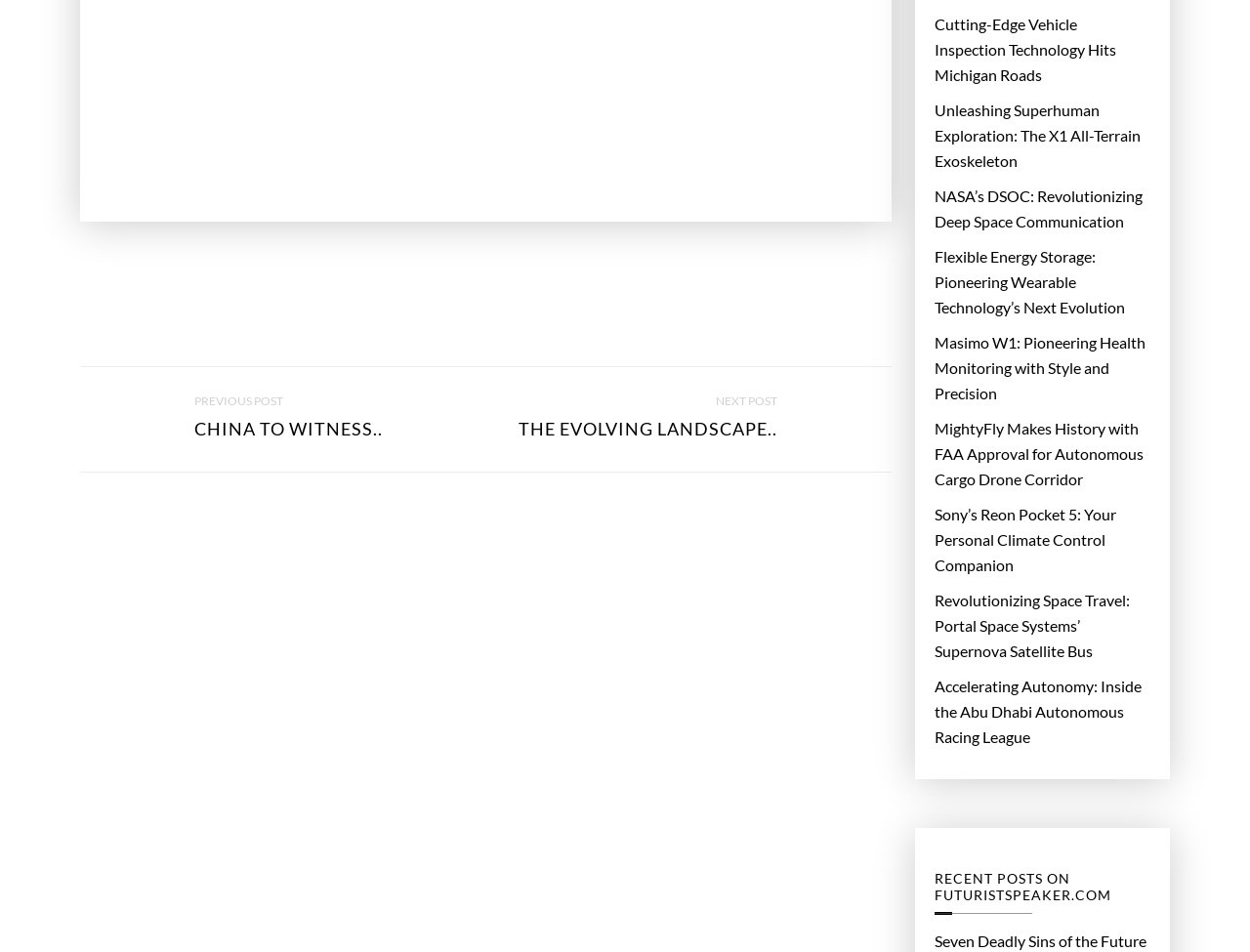How many links are there in the footer?
Please provide a single word or phrase as your answer based on the screenshot.

1